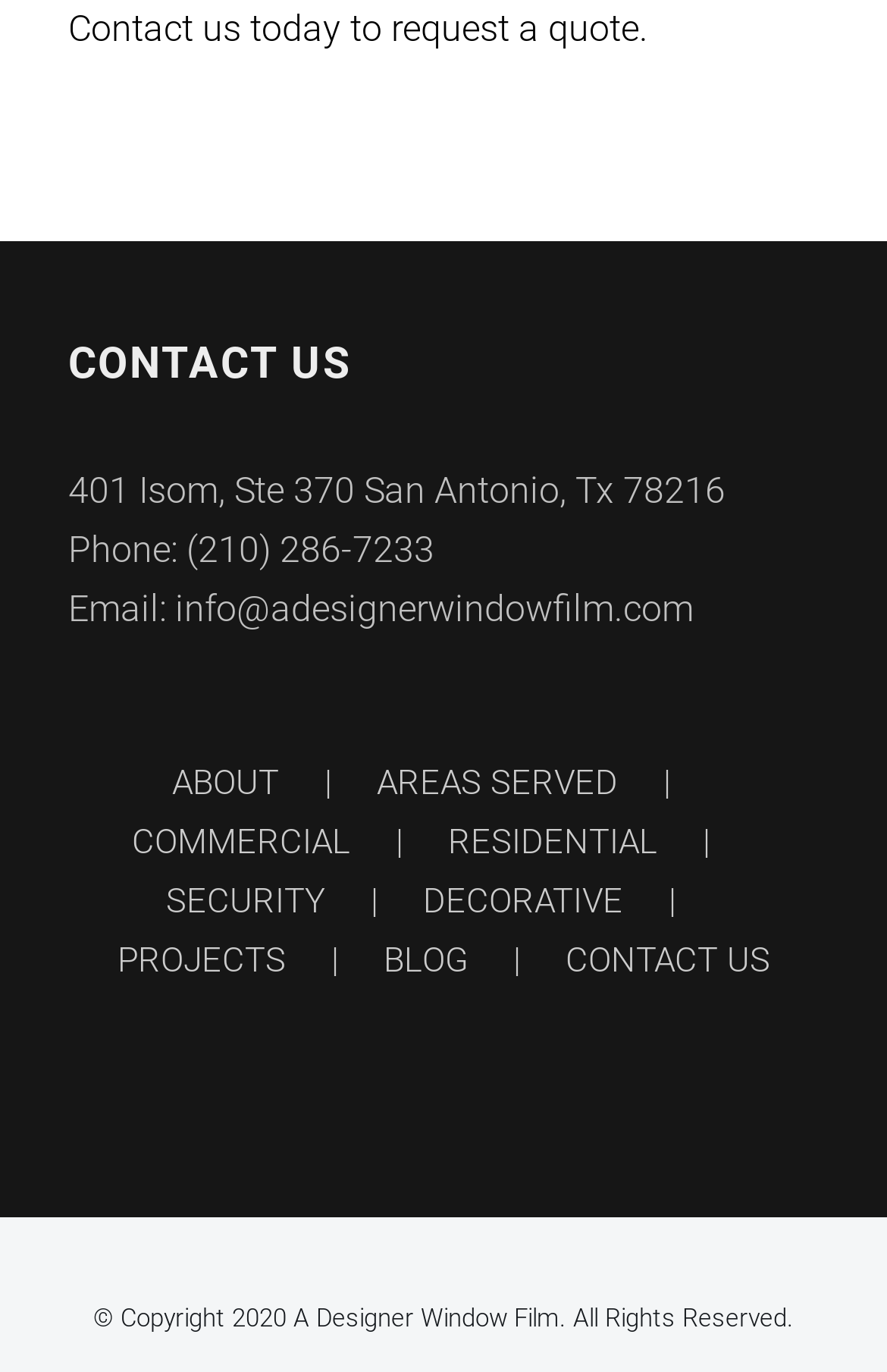Find the bounding box coordinates for the area that must be clicked to perform this action: "call the phone number".

[0.21, 0.385, 0.49, 0.416]